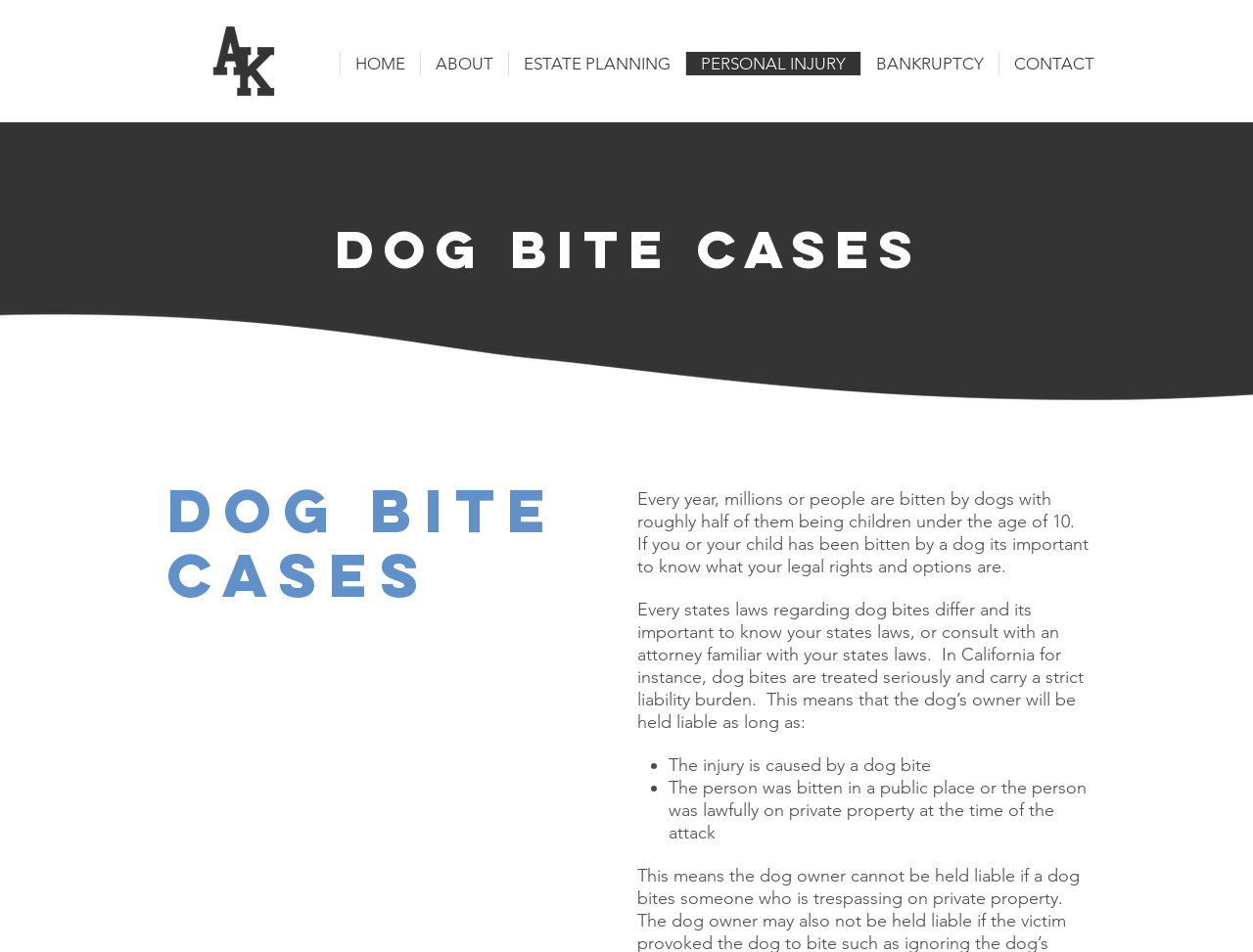Determine the main heading text of the webpage.

DOG BITE CASES